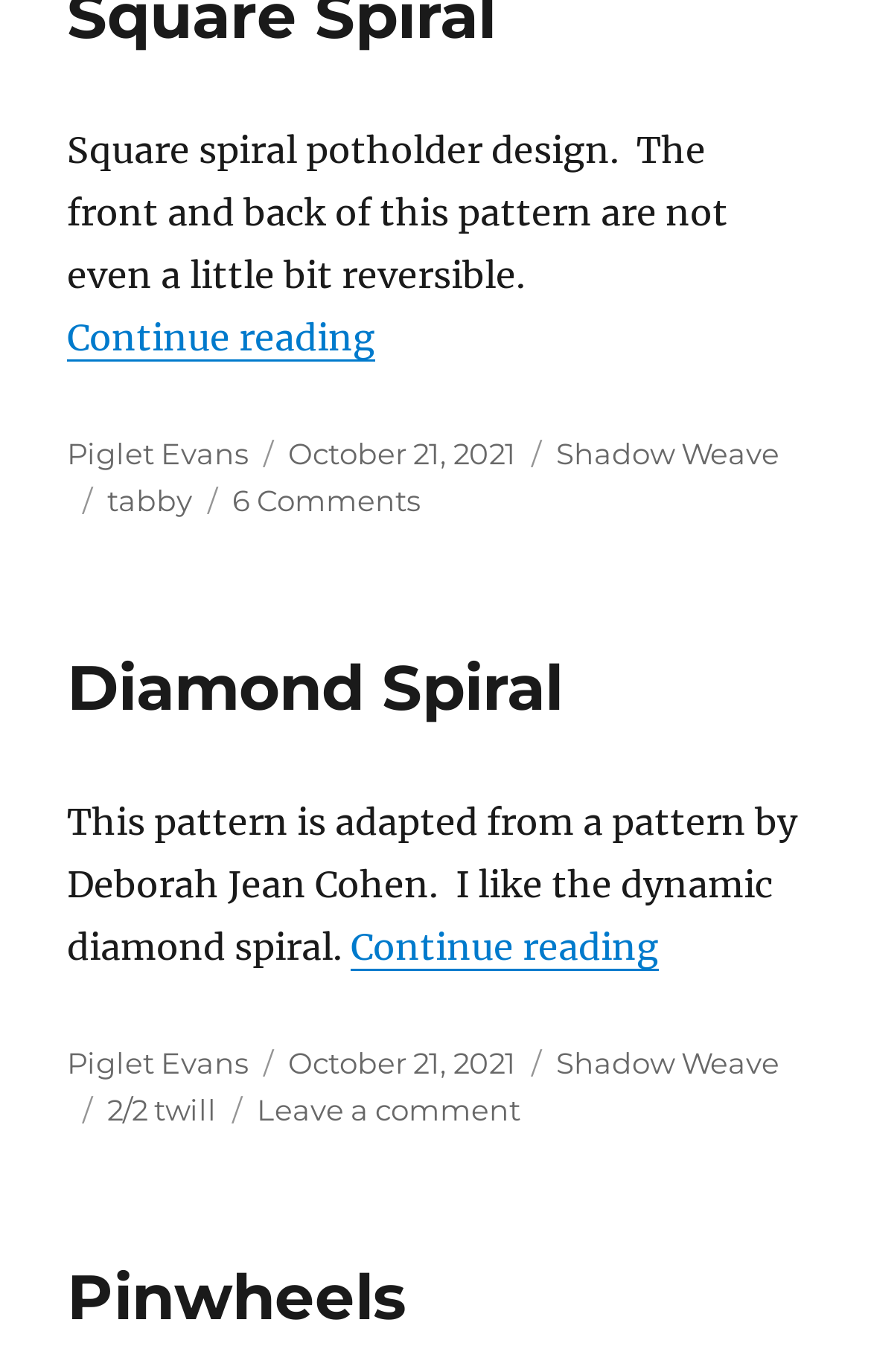What is the date of the second article?
Please use the image to provide an in-depth answer to the question.

I examined the second article element [81] and found a footer element [83] inside it, which contains a link element [369] with the text 'October 21, 2021'. This is likely the date of the second article.